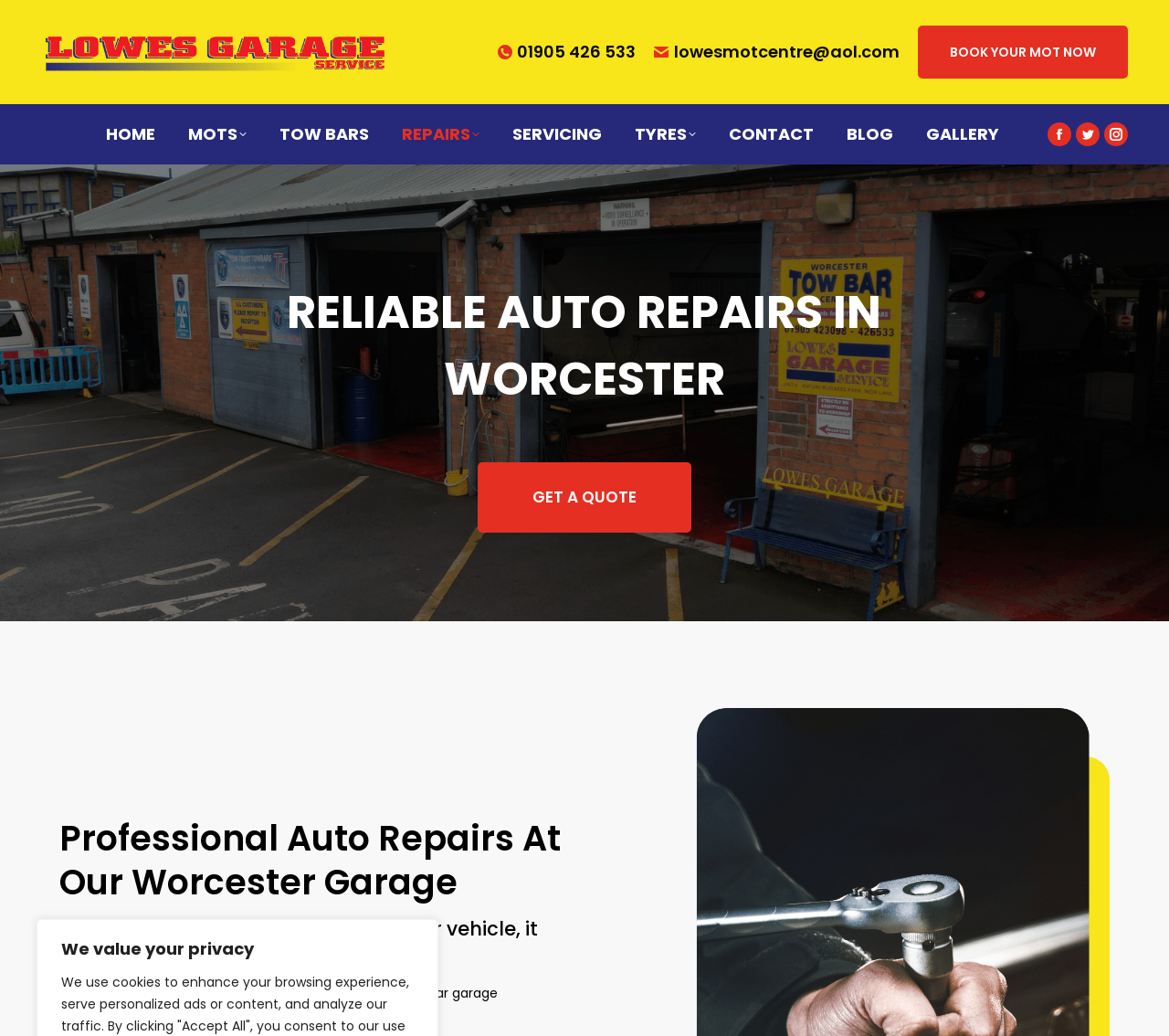Can you find the bounding box coordinates for the element that needs to be clicked to execute this instruction: "Visit the Facebook page"? The coordinates should be given as four float numbers between 0 and 1, i.e., [left, top, right, bottom].

[0.896, 0.118, 0.916, 0.141]